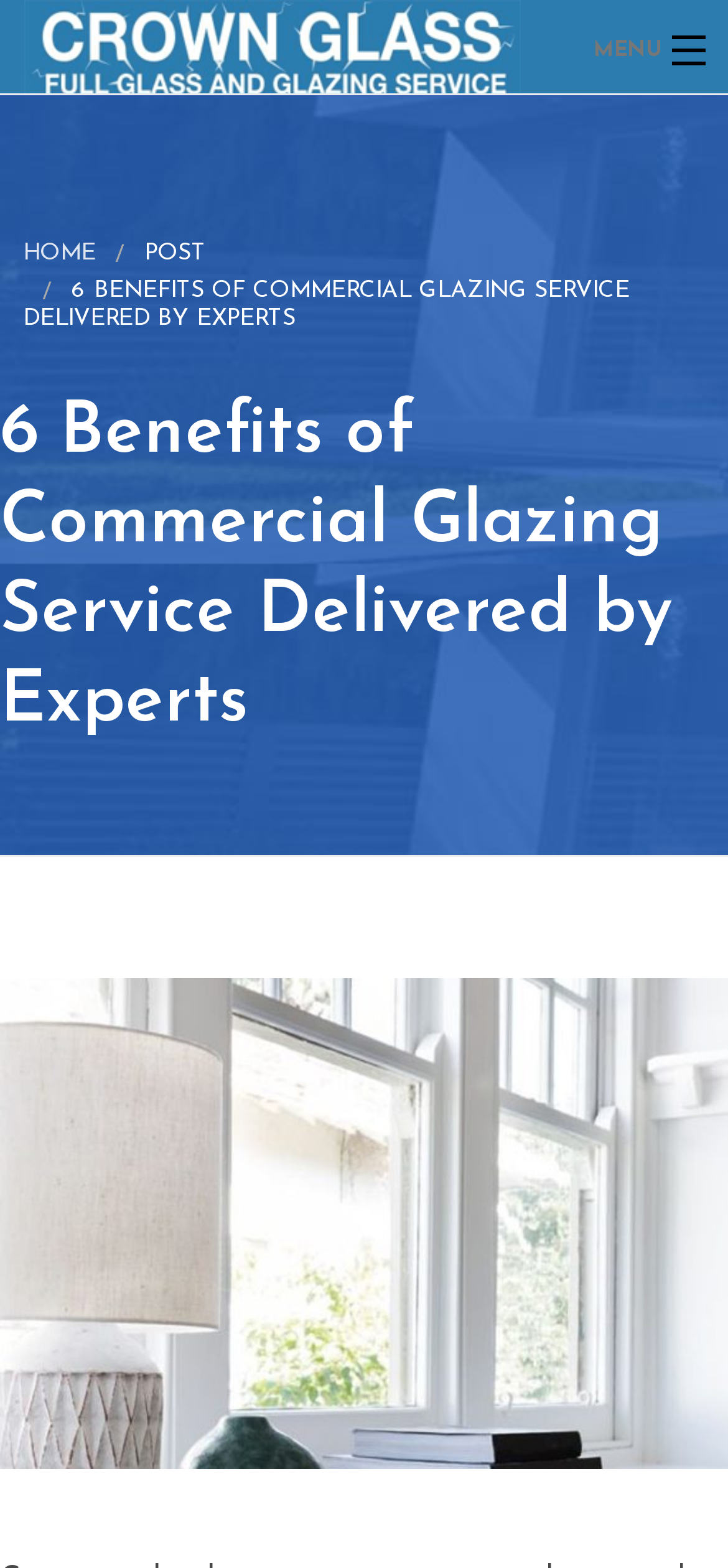Is there a blog section?
From the details in the image, provide a complete and detailed answer to the question.

The presence of a blog section can be determined by looking at the navigation links. One of the links is 'Blogs', which suggests that the company has a blog section where they publish articles.